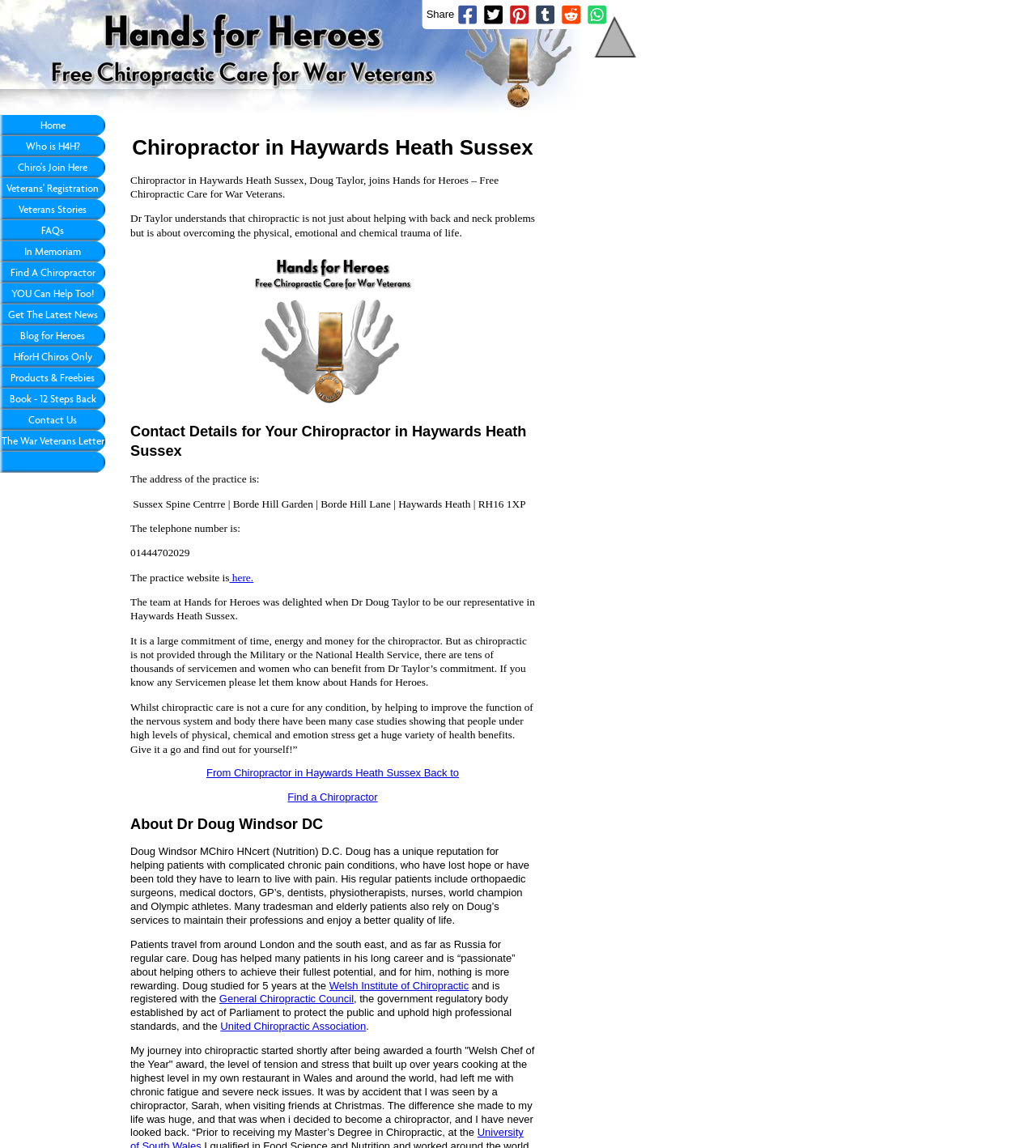Pinpoint the bounding box coordinates for the area that should be clicked to perform the following instruction: "Find a Chiropractor".

[0.278, 0.689, 0.365, 0.7]